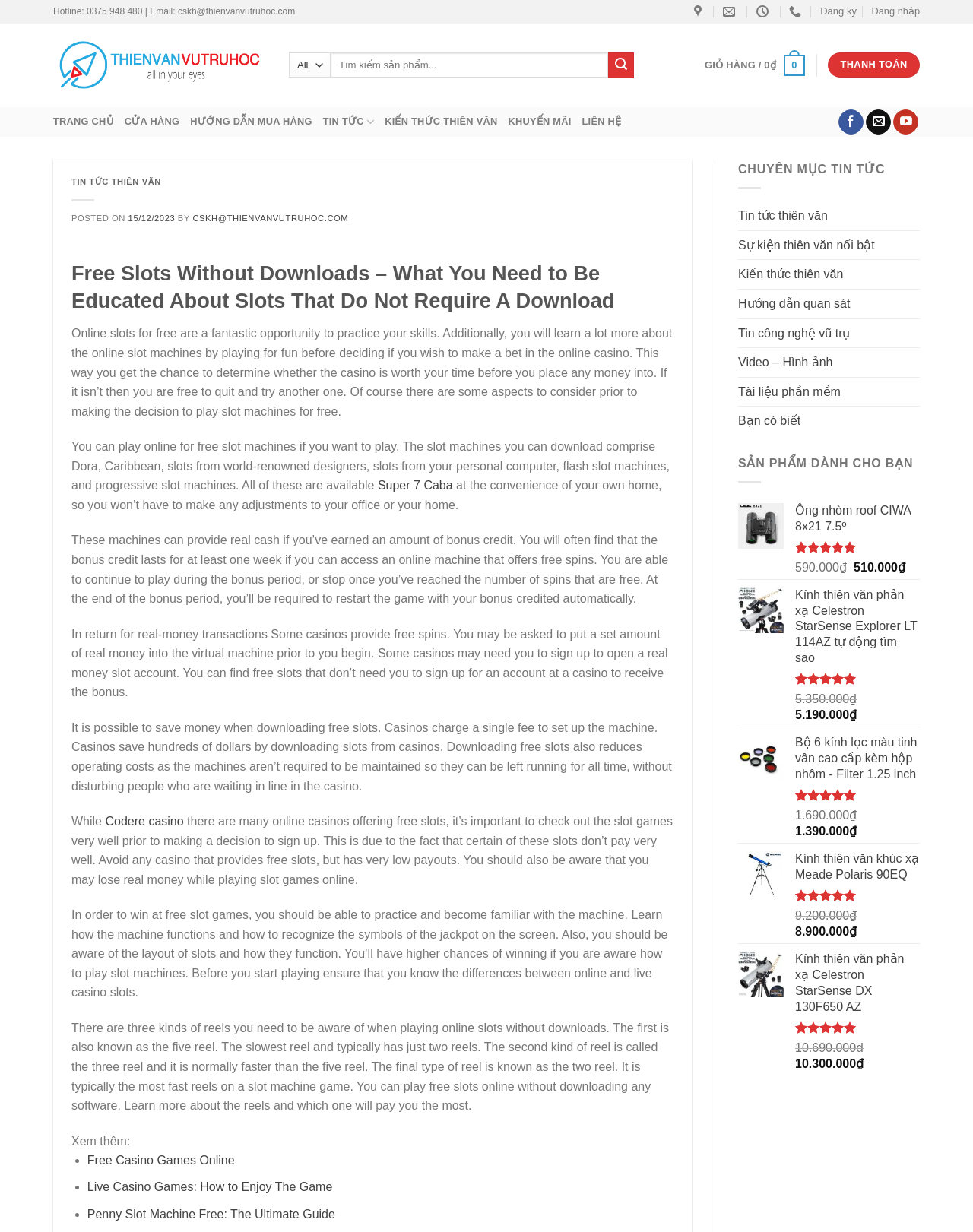Ascertain the bounding box coordinates for the UI element detailed here: "title="0375 948 480"". The coordinates should be provided as [left, top, right, bottom] with each value being a float between 0 and 1.

[0.811, 0.0, 0.828, 0.018]